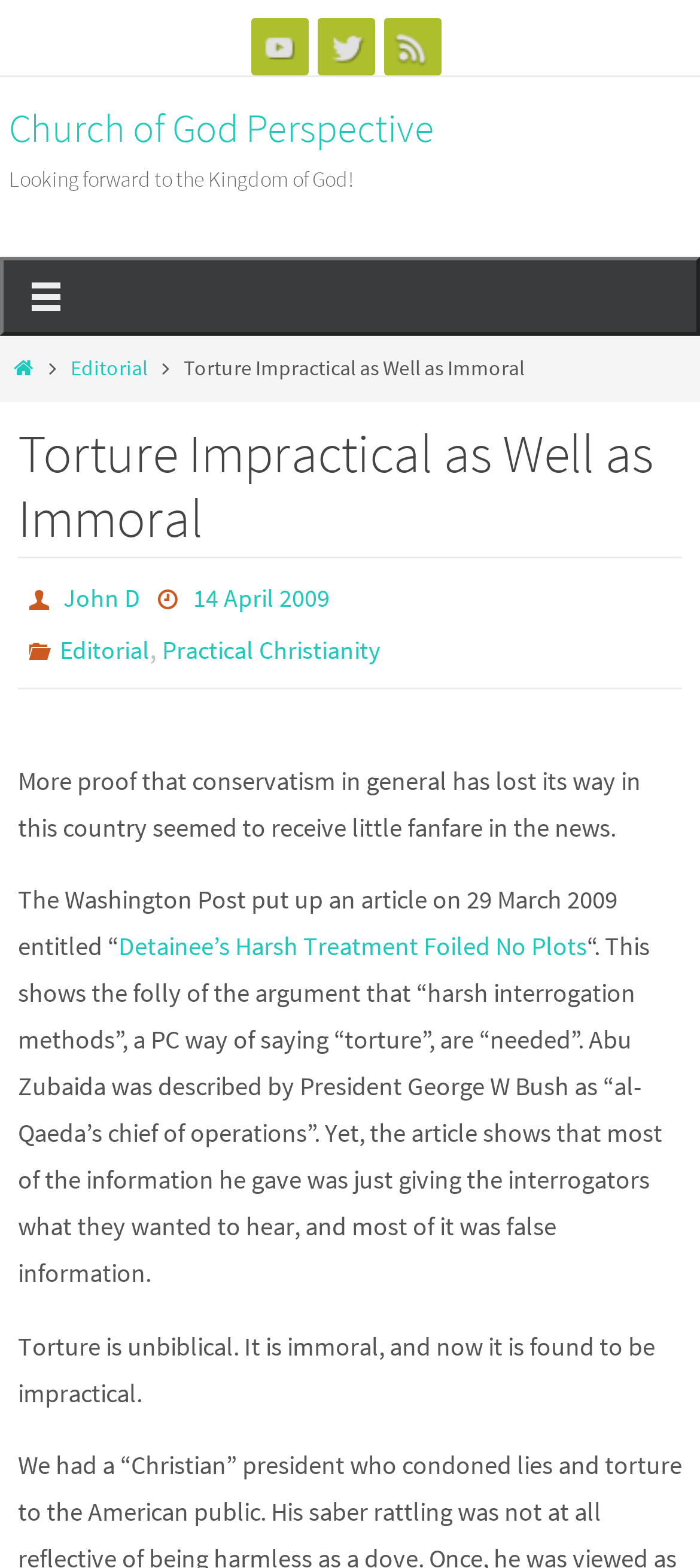What is the author of the article?
Offer a detailed and exhaustive answer to the question.

The author of the article can be found by looking at the 'Author' section, which is located below the title 'Torture Impractical as Well as Immoral'. The author's name is provided as a link, which is 'John D'.